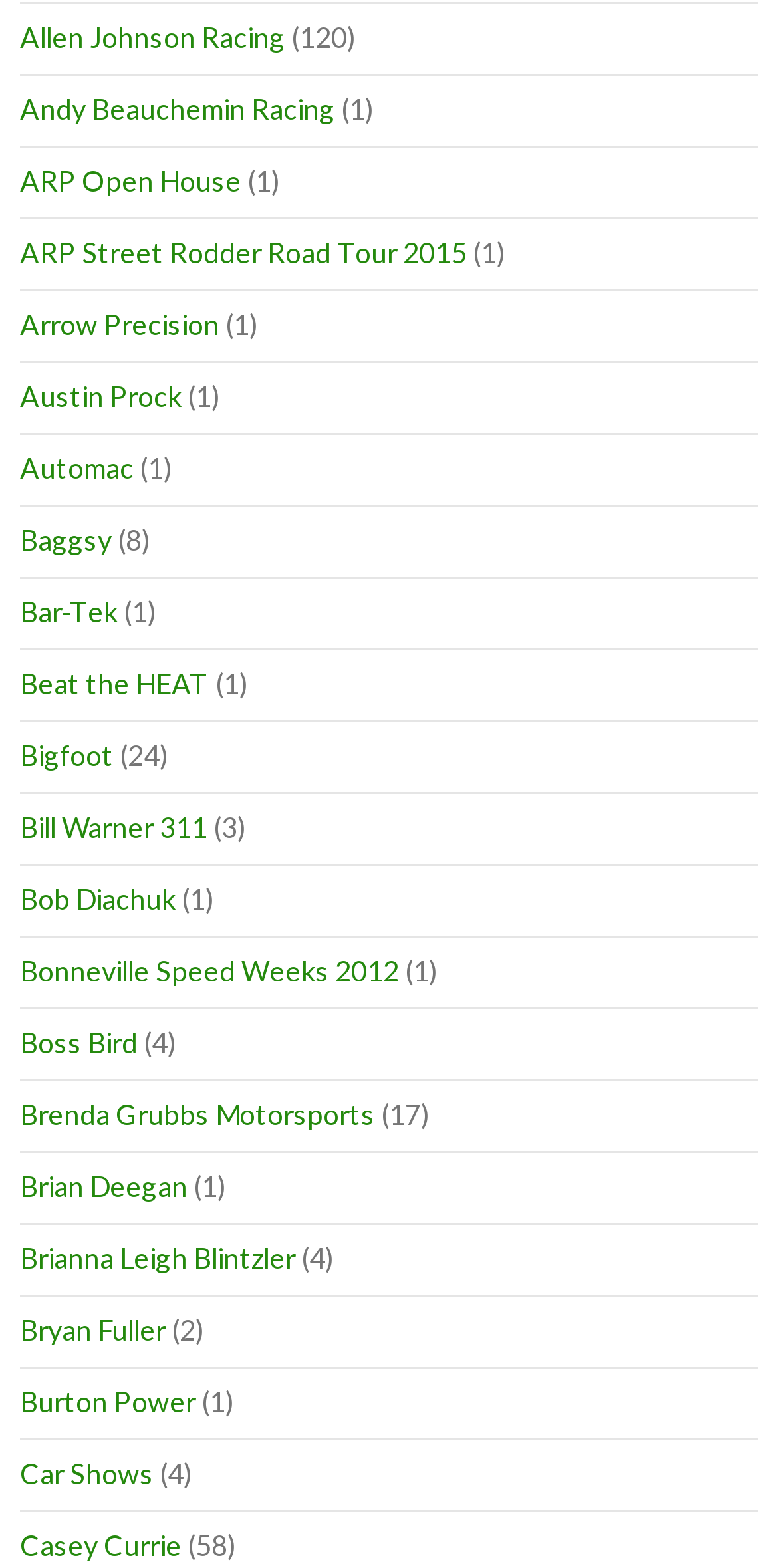Can you pinpoint the bounding box coordinates for the clickable element required for this instruction: "check out Austin Prock"? The coordinates should be four float numbers between 0 and 1, i.e., [left, top, right, bottom].

[0.026, 0.242, 0.233, 0.264]